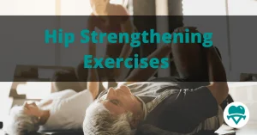Generate a detailed caption that describes the image.

This image showcases a scene focused on "Hip Strengthening Exercises," emphasizing the importance of maintaining mobility and strength, particularly for seniors. The individuals depicted are engaged in physical activity, highlighting the beneficial effects of strength training on hip health. A calming color palette enhances the visual appeal, presenting a supportive environment for exercise. The graphic conveys a message of empowerment and wellness, encouraging viewers to participate in these exercises to promote longevity and improve quality of life. A heart and shield icon suggests a focus on health and safety throughout the workout regimen.